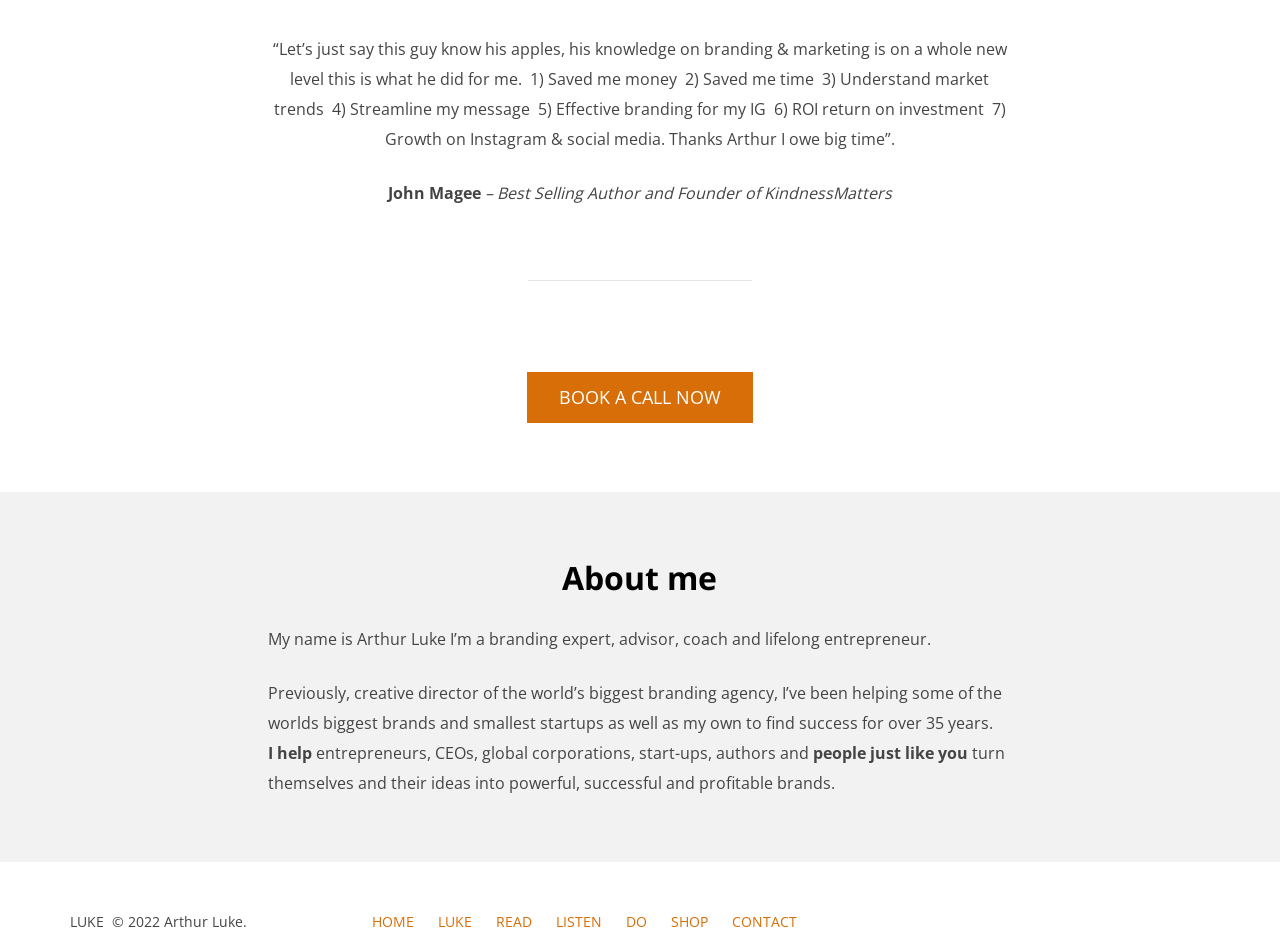Please identify the bounding box coordinates of the element's region that should be clicked to execute the following instruction: "Contact Arthur Luke". The bounding box coordinates must be four float numbers between 0 and 1, i.e., [left, top, right, bottom].

[0.572, 0.977, 0.623, 0.997]